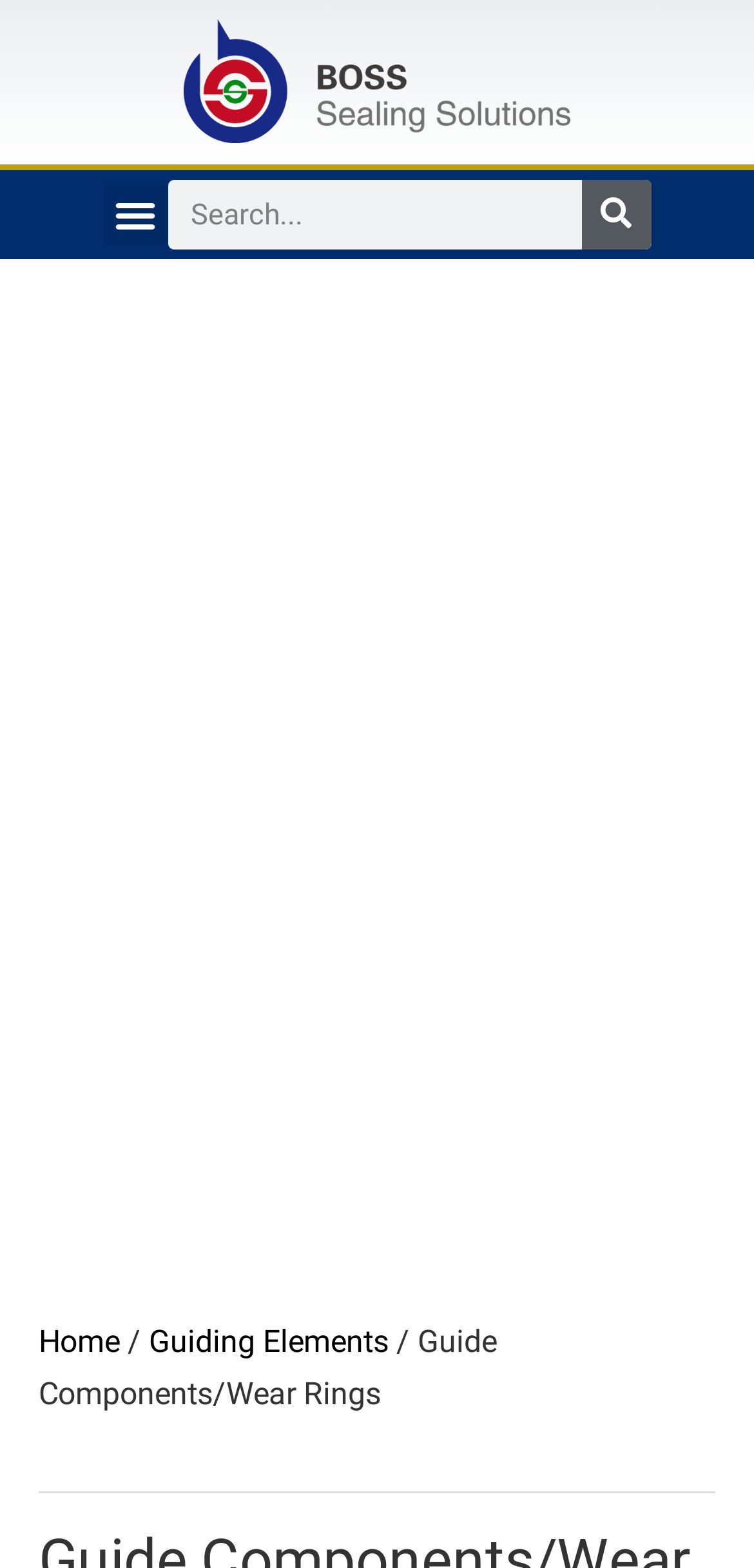Look at the image and give a detailed response to the following question: How many navigation links are in the breadcrumb?

The breadcrumb navigation is located at the bottom of the webpage, and it contains three links: 'Home', 'Guiding Elements', and the current page 'Guide Components/Wear Rings'.